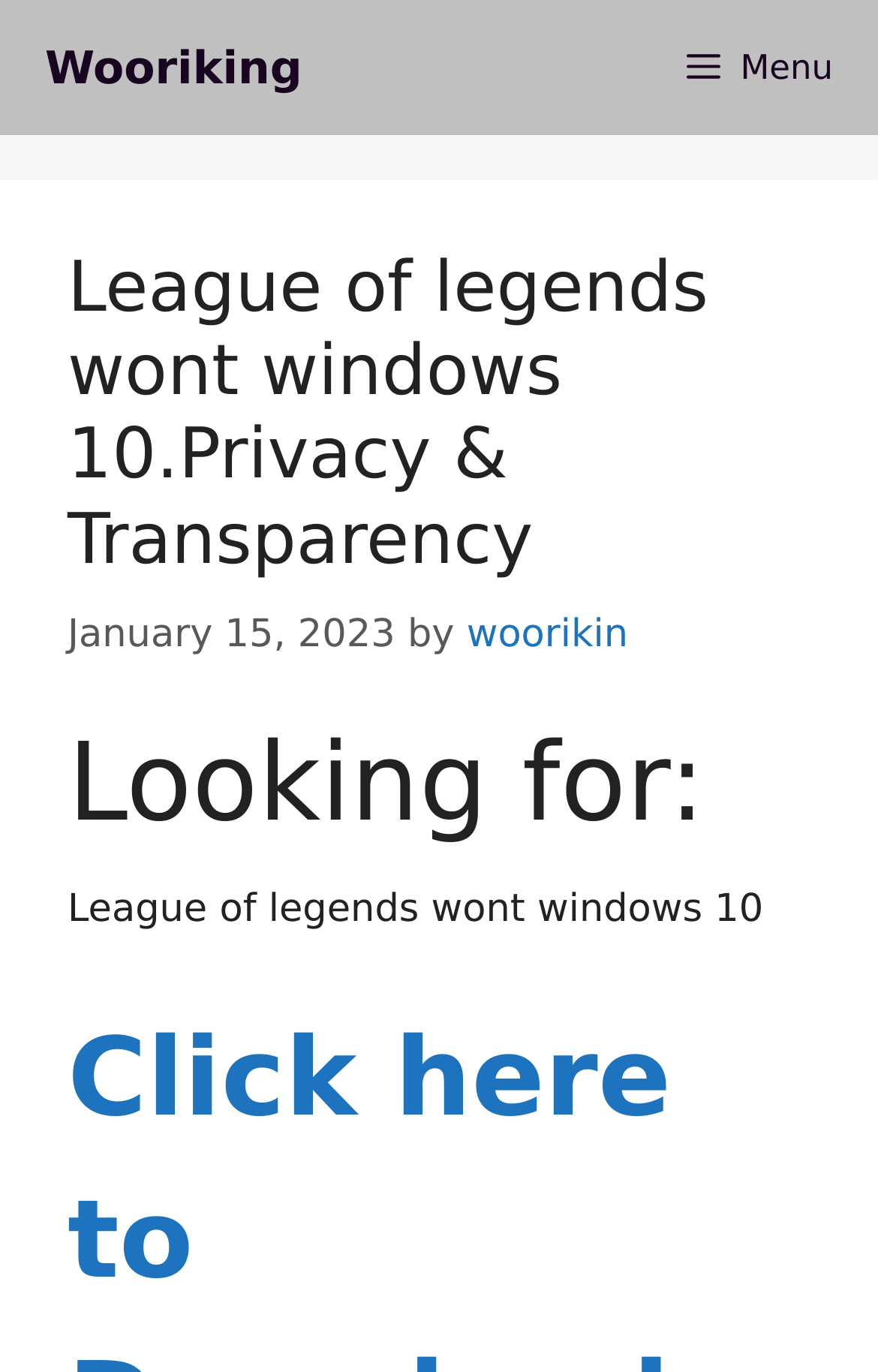Can you extract the headline from the webpage for me?

League of legends wont windows 10.Privacy & Transparency